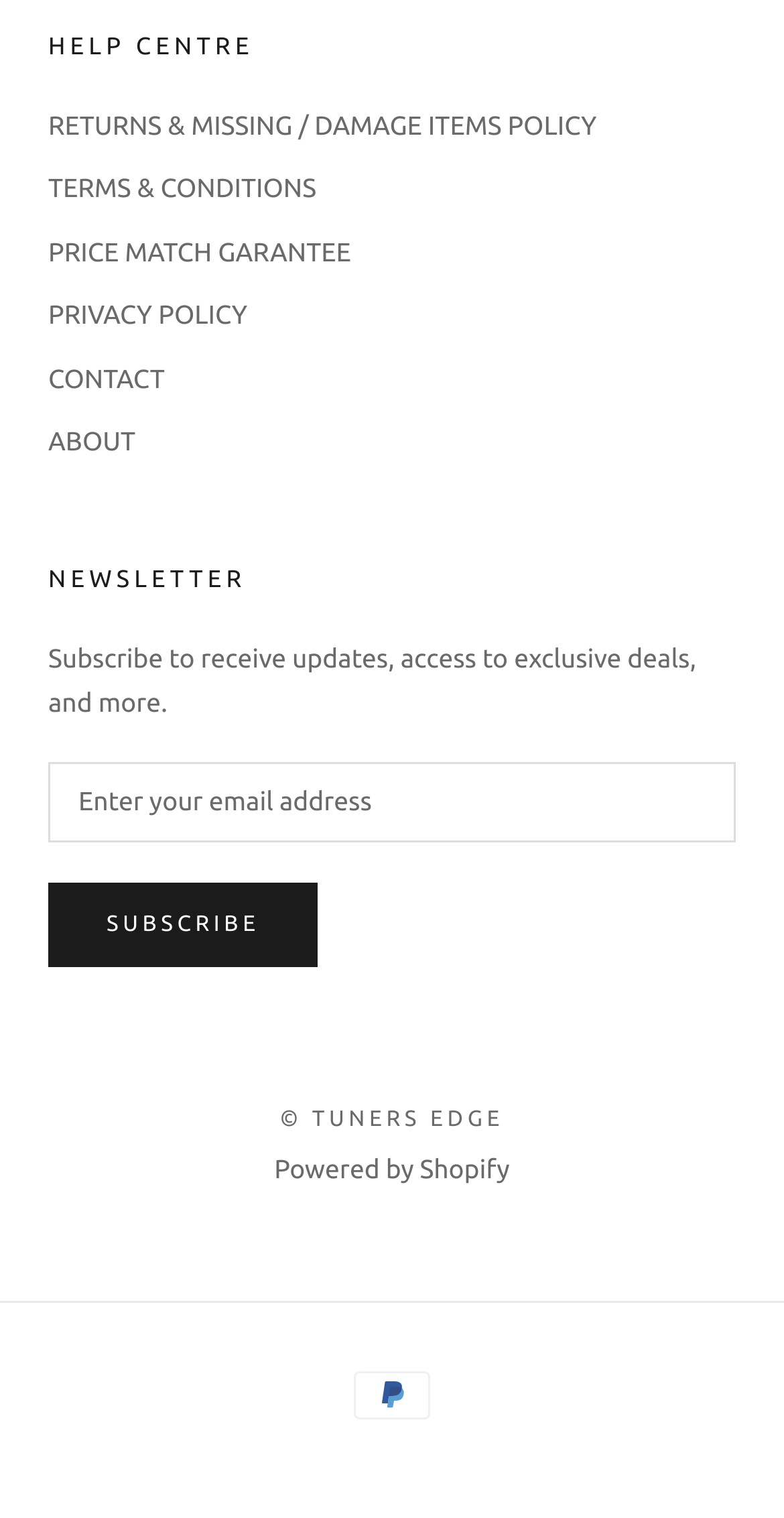Using details from the image, please answer the following question comprehensively:
What is the name of the company owning this website?

The link '© TUNERS EDGE' is located at the bottom of the webpage, indicating that TUNERS EDGE is the company owning this website.